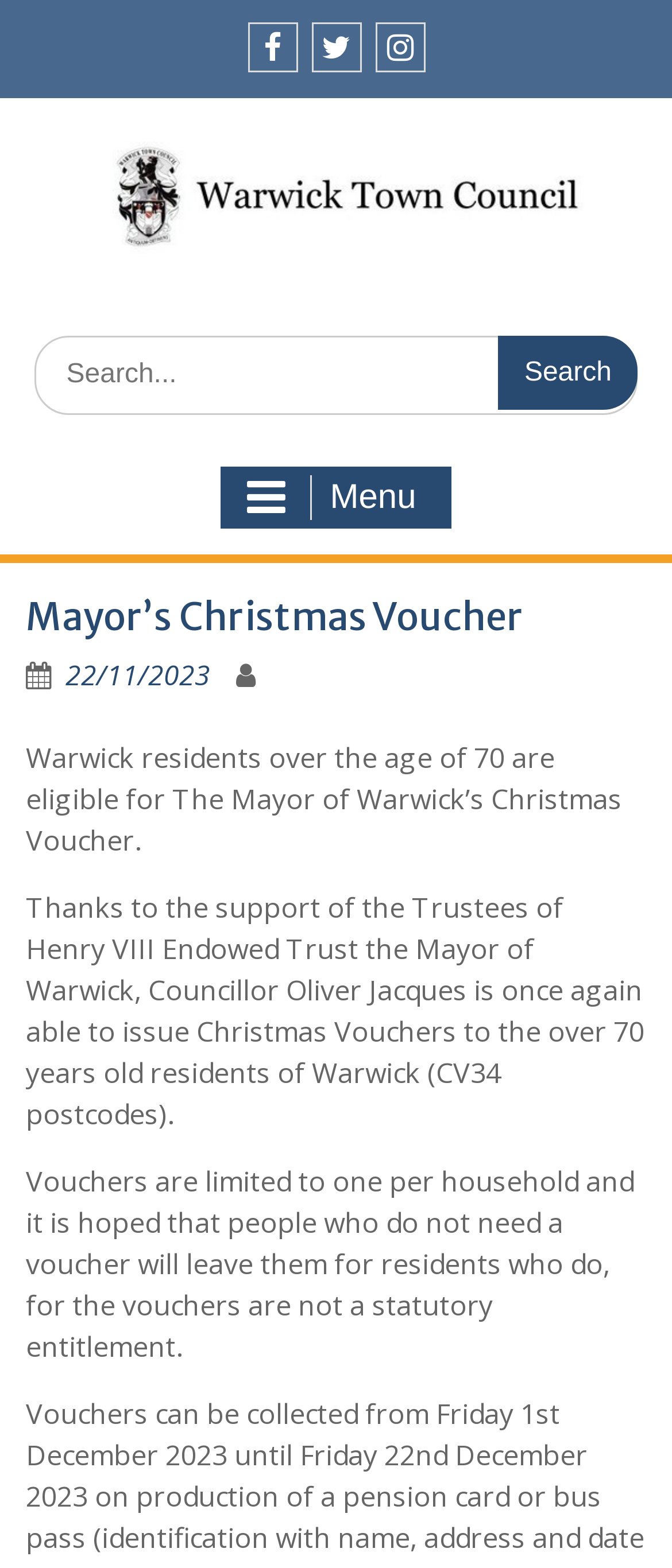Respond with a single word or short phrase to the following question: 
What is the purpose of the Mayor's Christmas Voucher?

For Warwick residents over 70